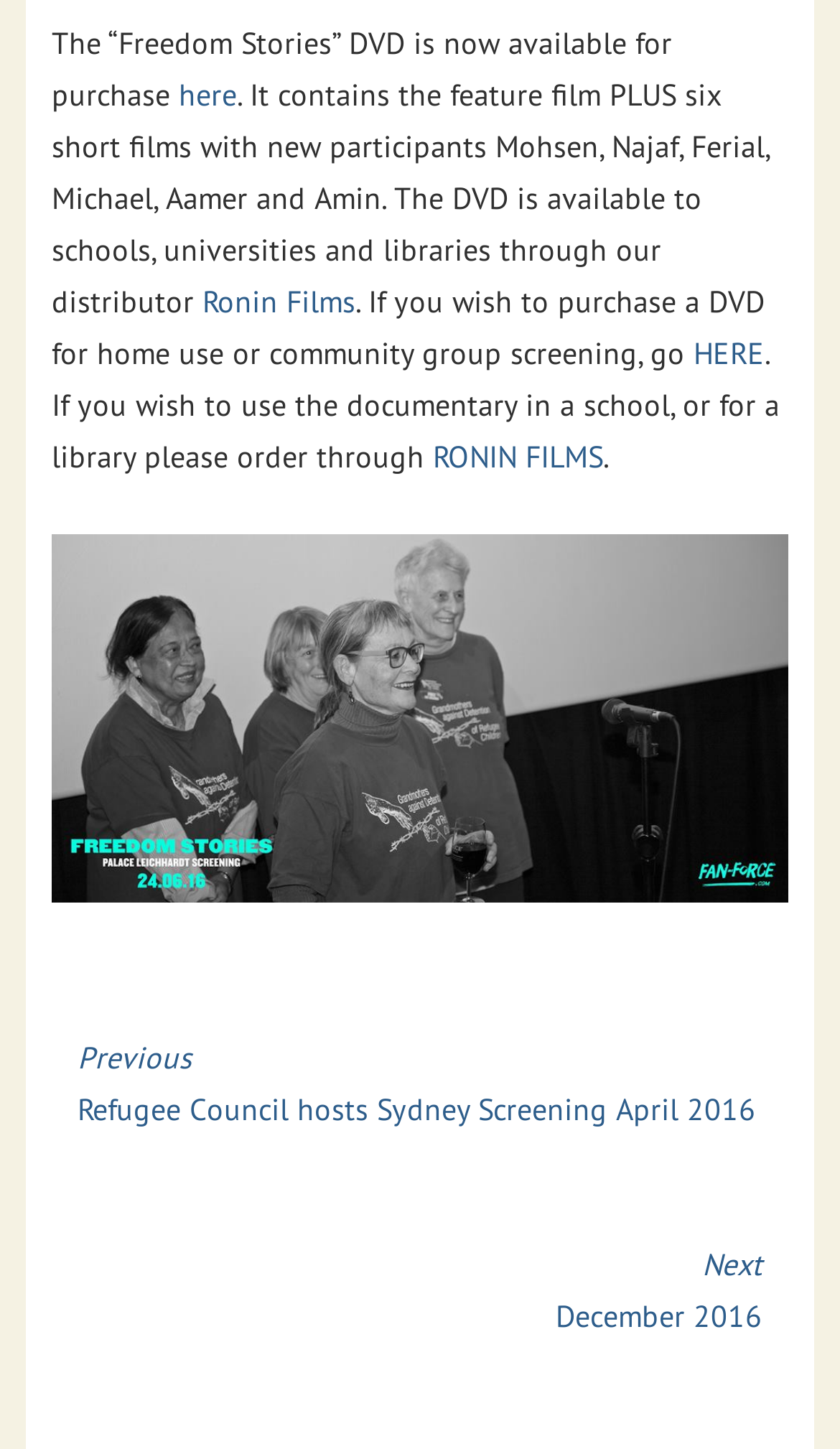Respond with a single word or phrase:
How many short films are included in the DVD?

six